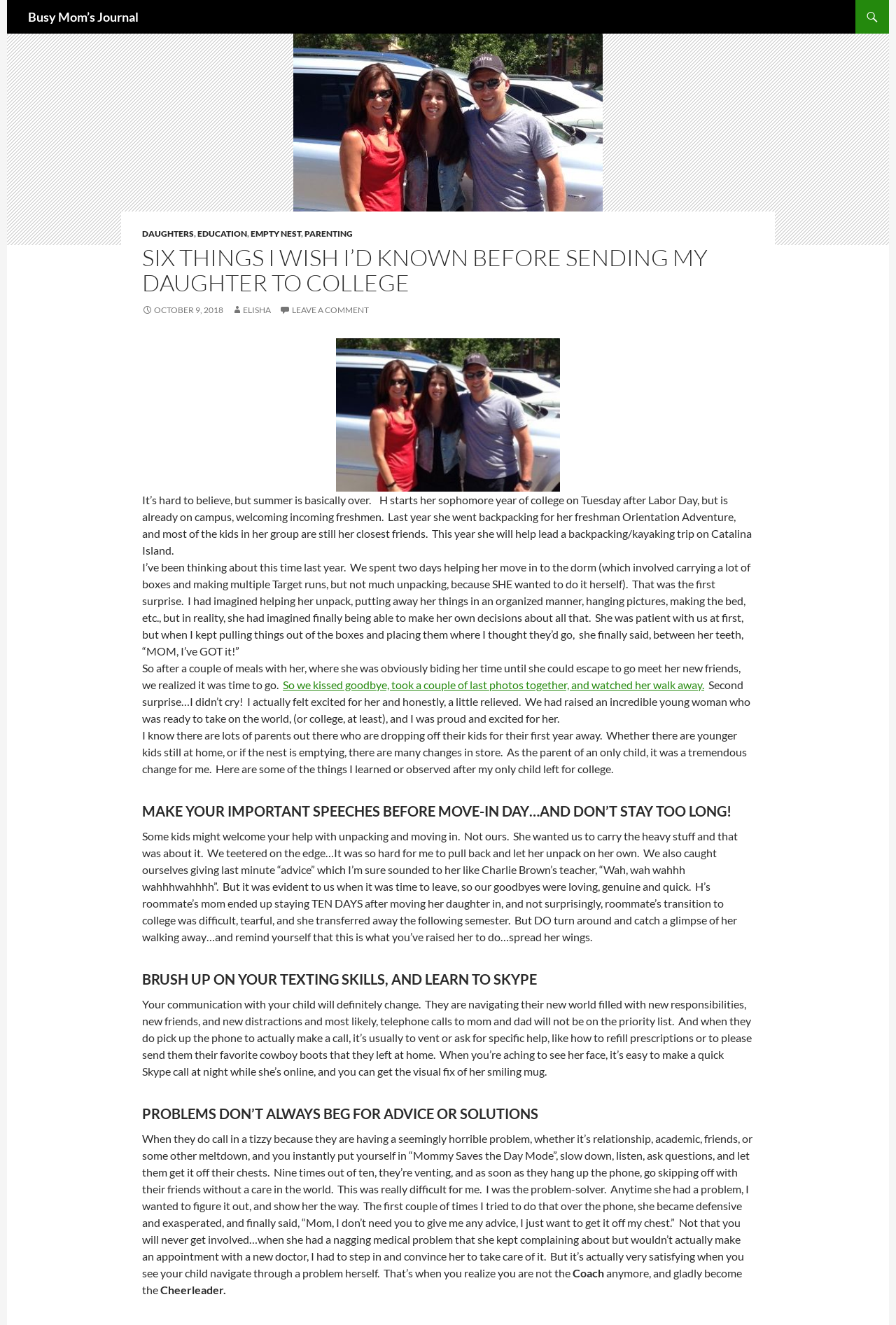Answer the question in a single word or phrase:
What is the main activity mentioned in the blog post?

Backpacking